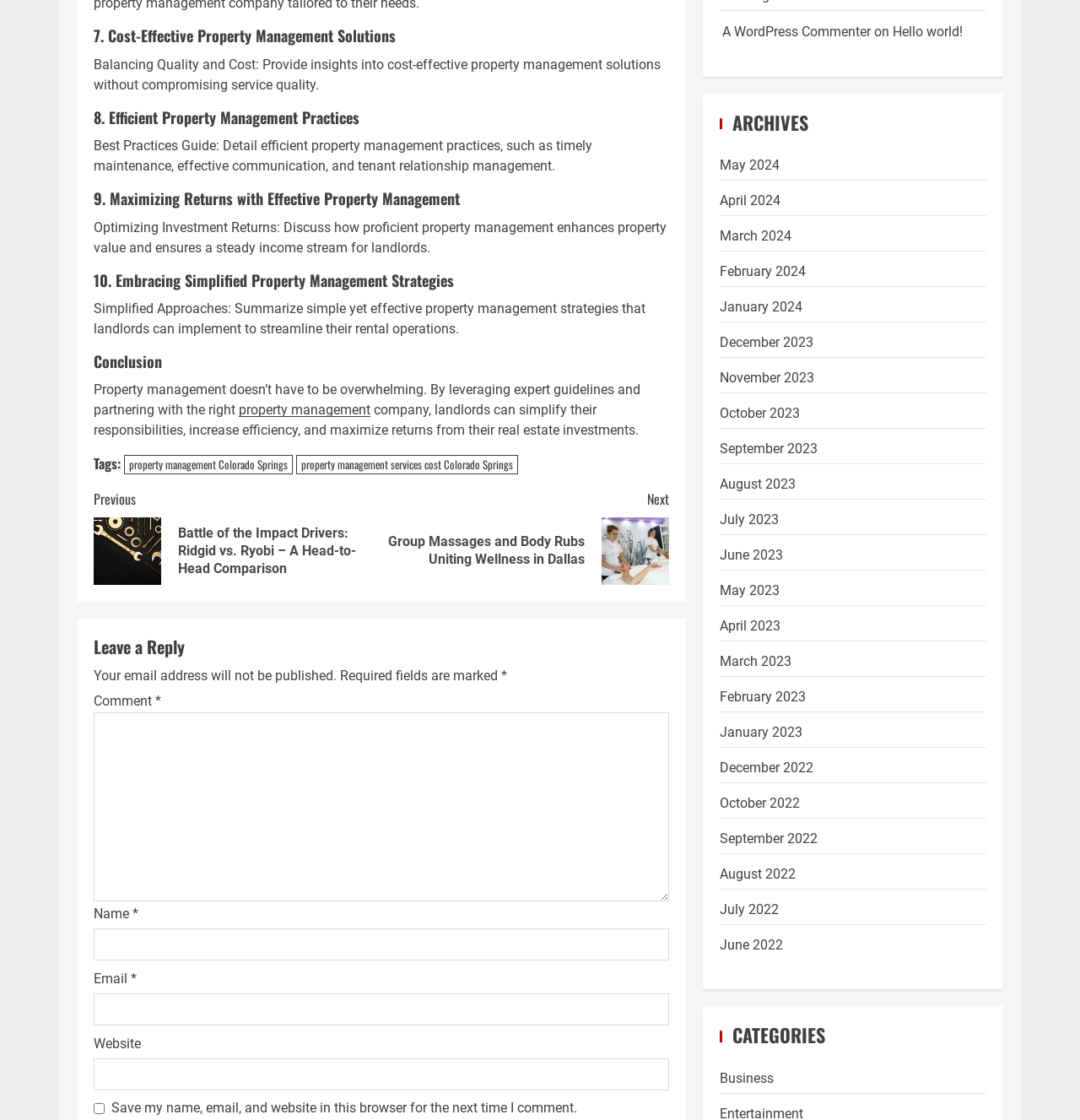What is the main topic of the webpage? Based on the image, give a response in one word or a short phrase.

Property Management